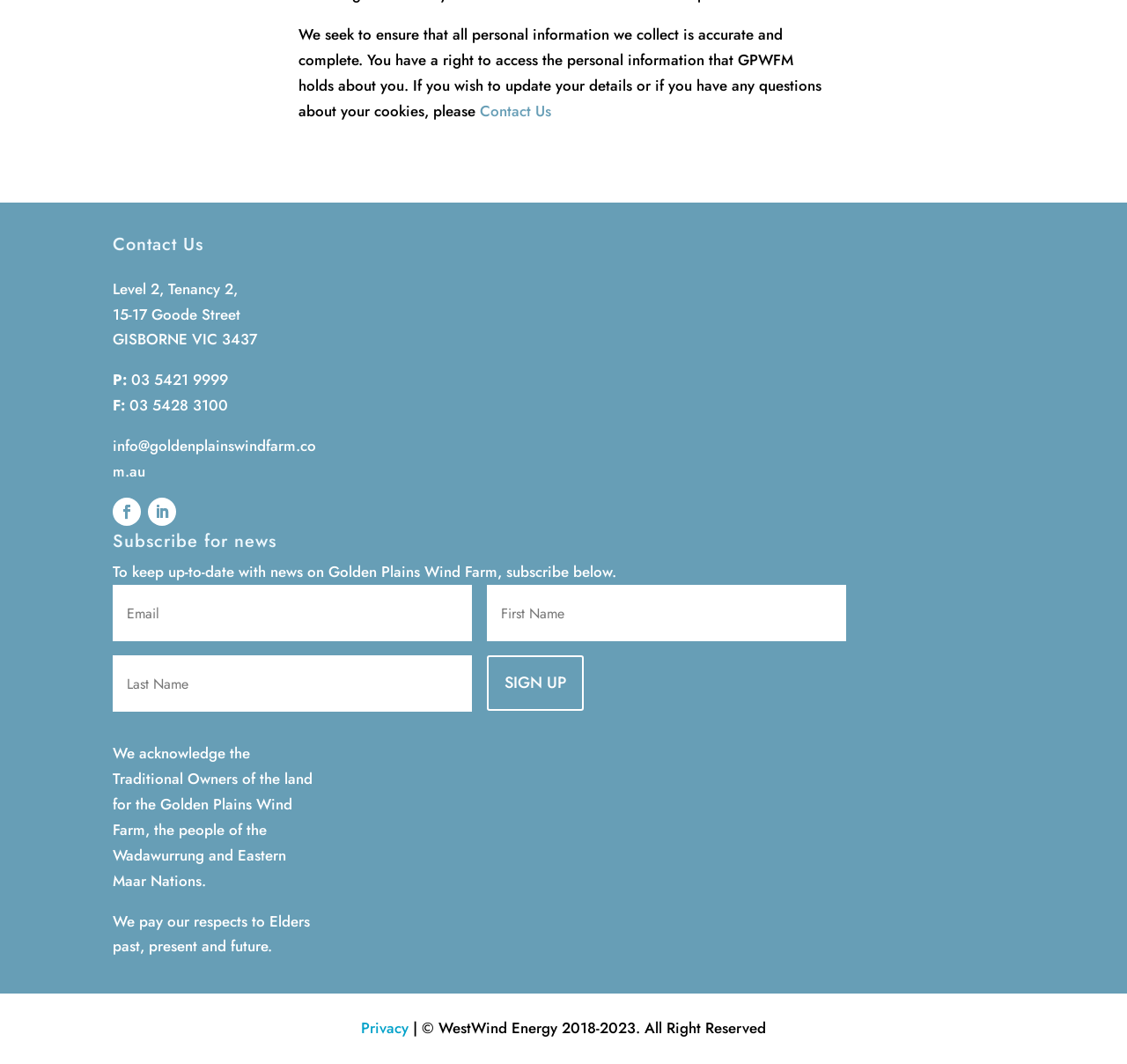What is the copyright information at the bottom of the webpage?
Please use the image to provide a one-word or short phrase answer.

WestWind Energy 2018-2023